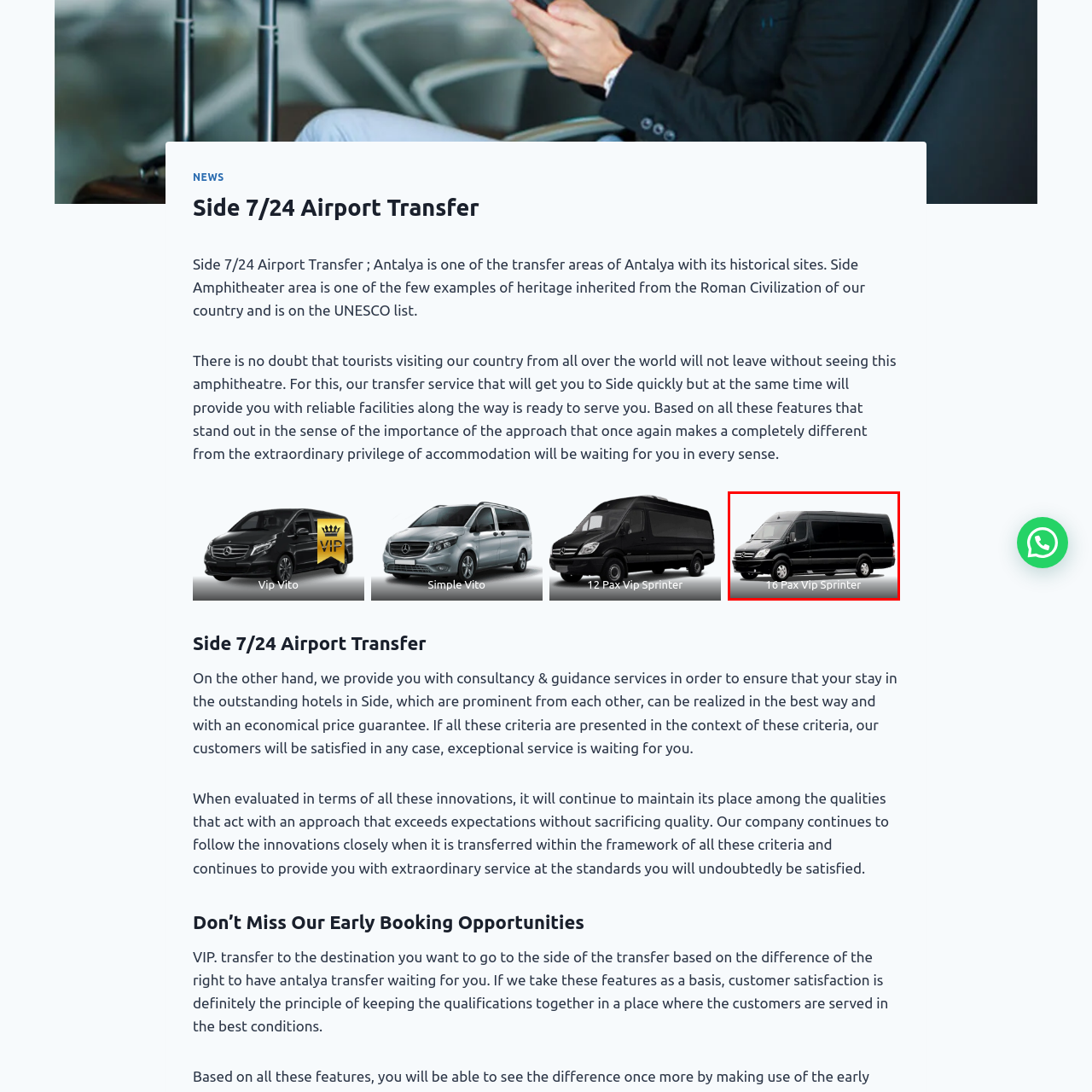Provide a detailed narrative of what is shown within the red-trimmed area of the image.

The image showcases a sleek black Mercedes Sprinter van designed to accommodate up to 16 passengers, highlighted as the "16 Pax Vip Sprinter." This luxurious vehicle is ideal for group travel, emphasizing comfort and style. With its spacious interior and modern design, it serves as a perfect choice for airport transfers, offering travelers a high-end transportation experience in Antalya. The van promises reliability and convenience, making it an attractive option for those seeking a premium travel service.